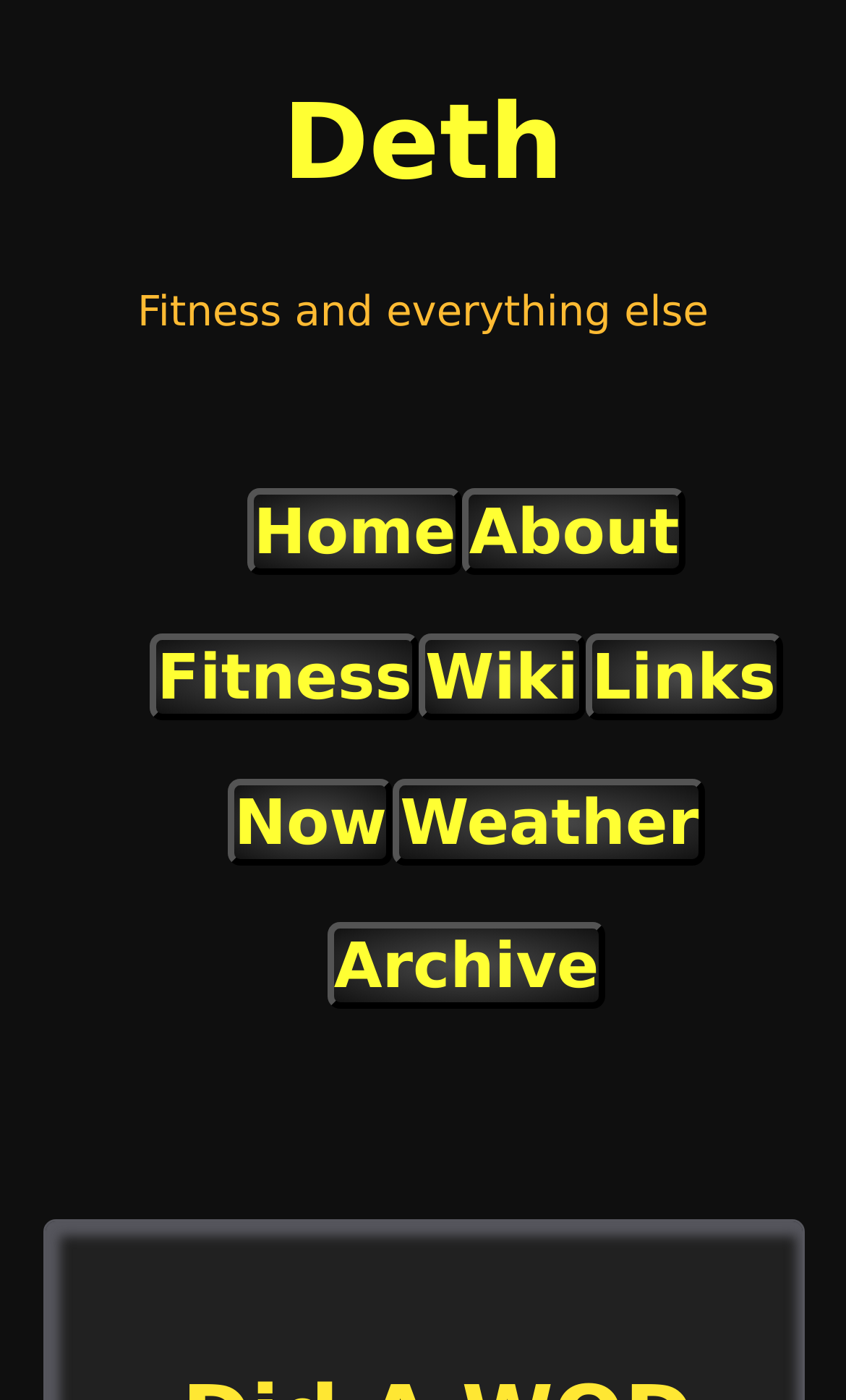Predict the bounding box coordinates of the area that should be clicked to accomplish the following instruction: "visit the wiki". The bounding box coordinates should consist of four float numbers between 0 and 1, i.e., [left, top, right, bottom].

[0.495, 0.452, 0.691, 0.514]